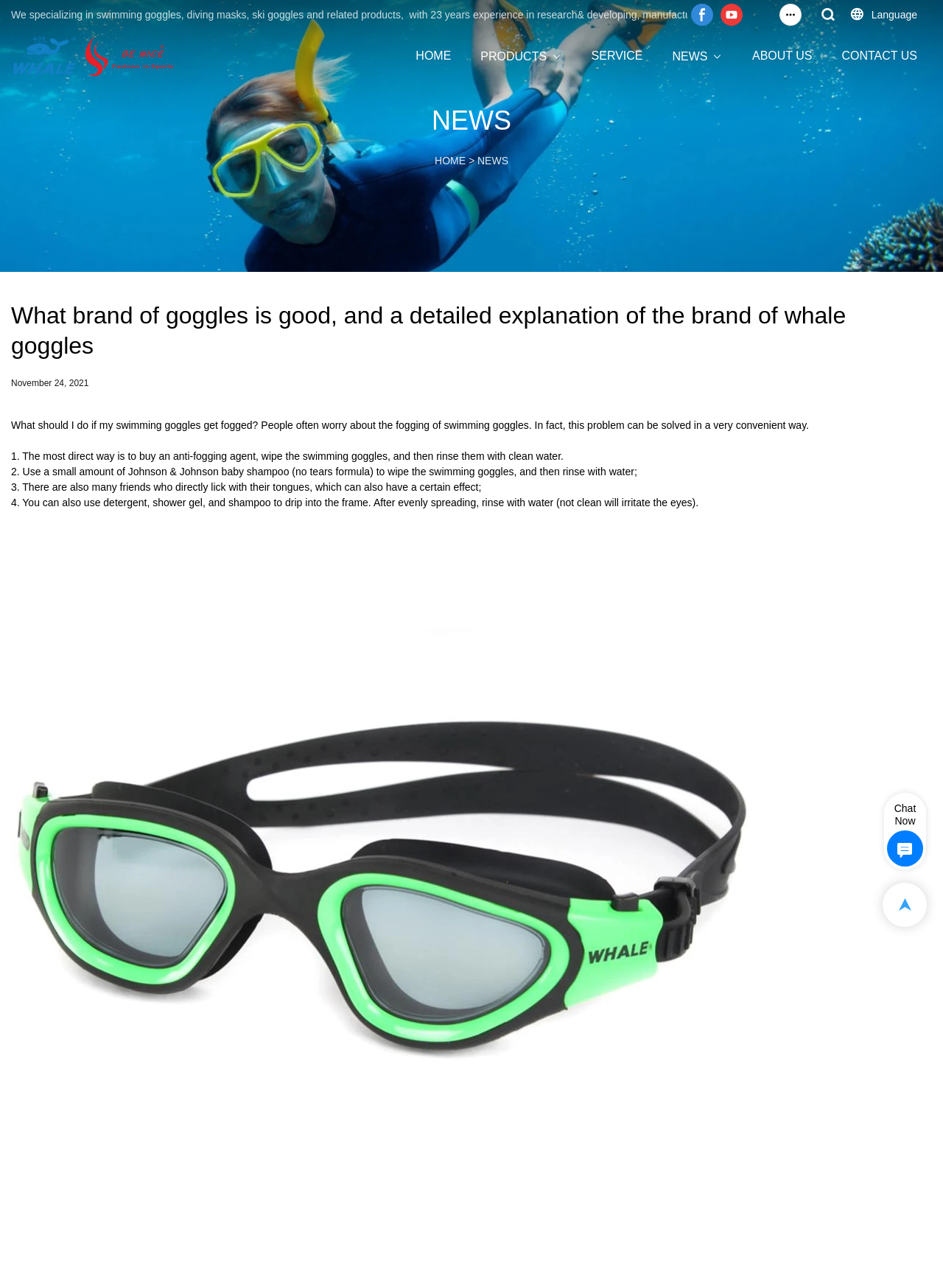Can you specify the bounding box coordinates for the region that should be clicked to fulfill this instruction: "Click on 'What’s Ahead?'".

None